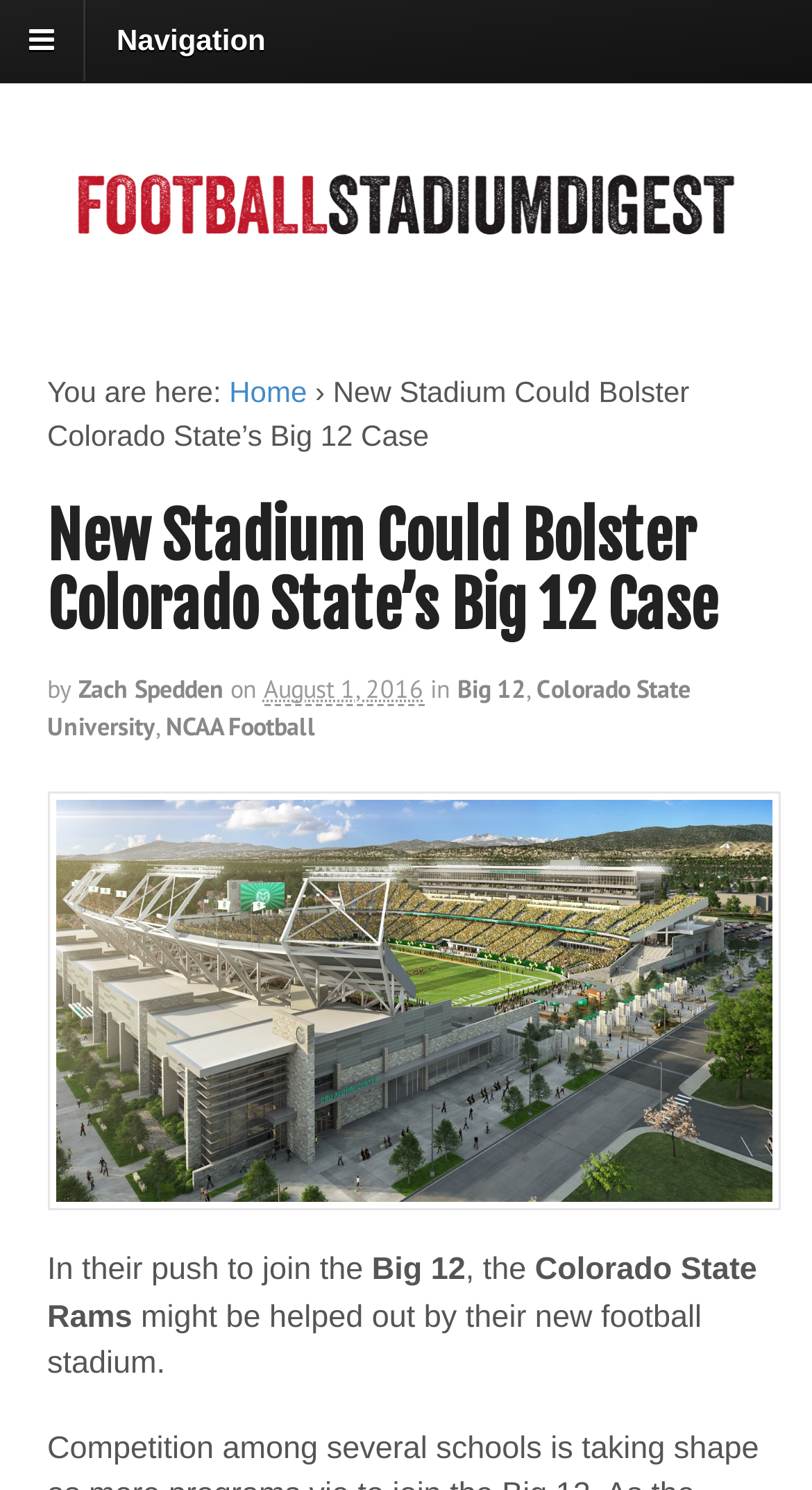Locate the UI element that matches the description alt="Colorado State stadium" in the webpage screenshot. Return the bounding box coordinates in the format (top-left x, top-left y, bottom-right x, bottom-right y), with values ranging from 0 to 1.

[0.058, 0.531, 0.942, 0.813]